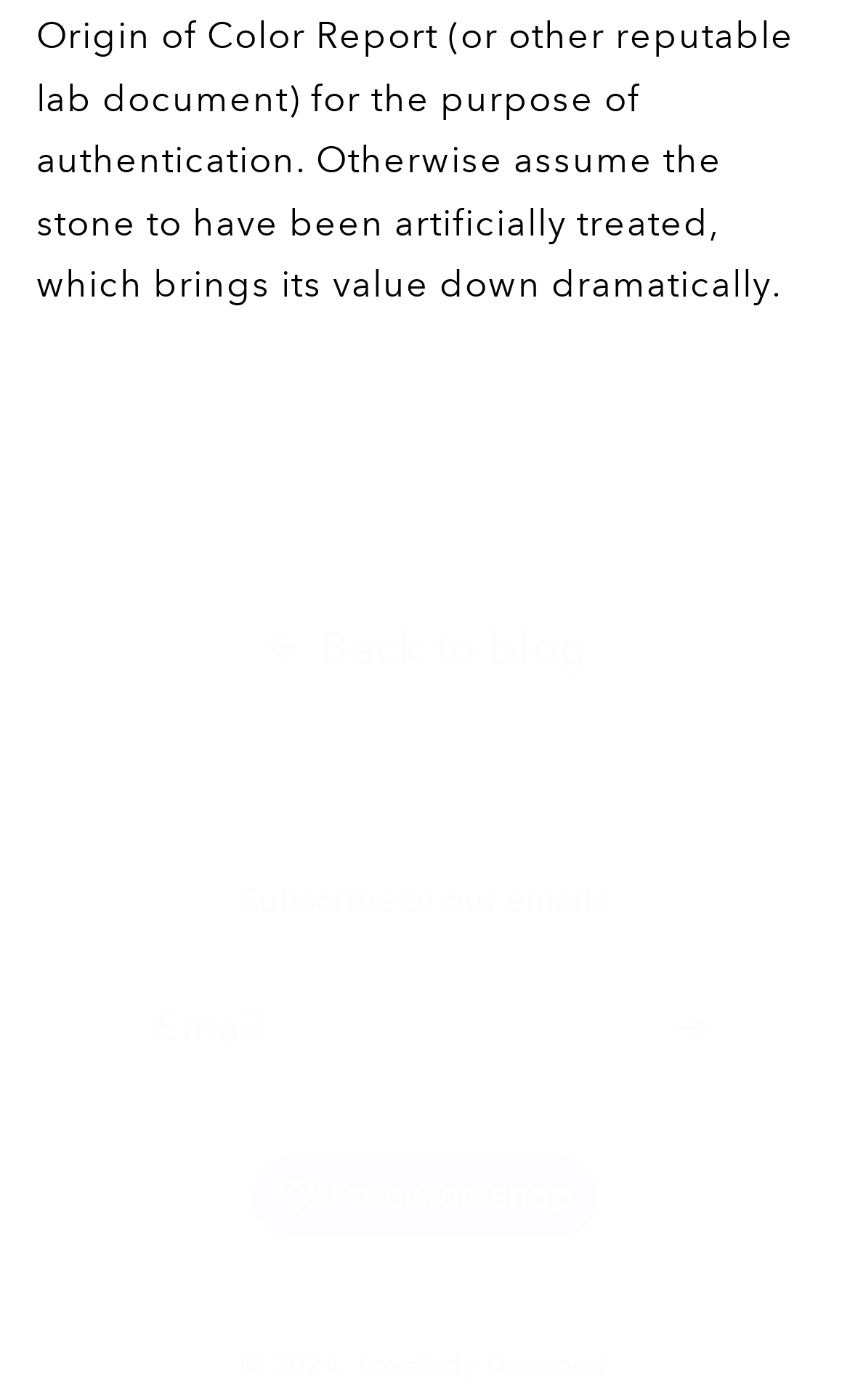Determine the bounding box coordinates for the UI element described. Format the coordinates as (top-left x, top-left y, bottom-right x, bottom-right y) and ensure all values are between 0 and 1. Element description: Back to blog

[0.0, 0.435, 1.0, 0.489]